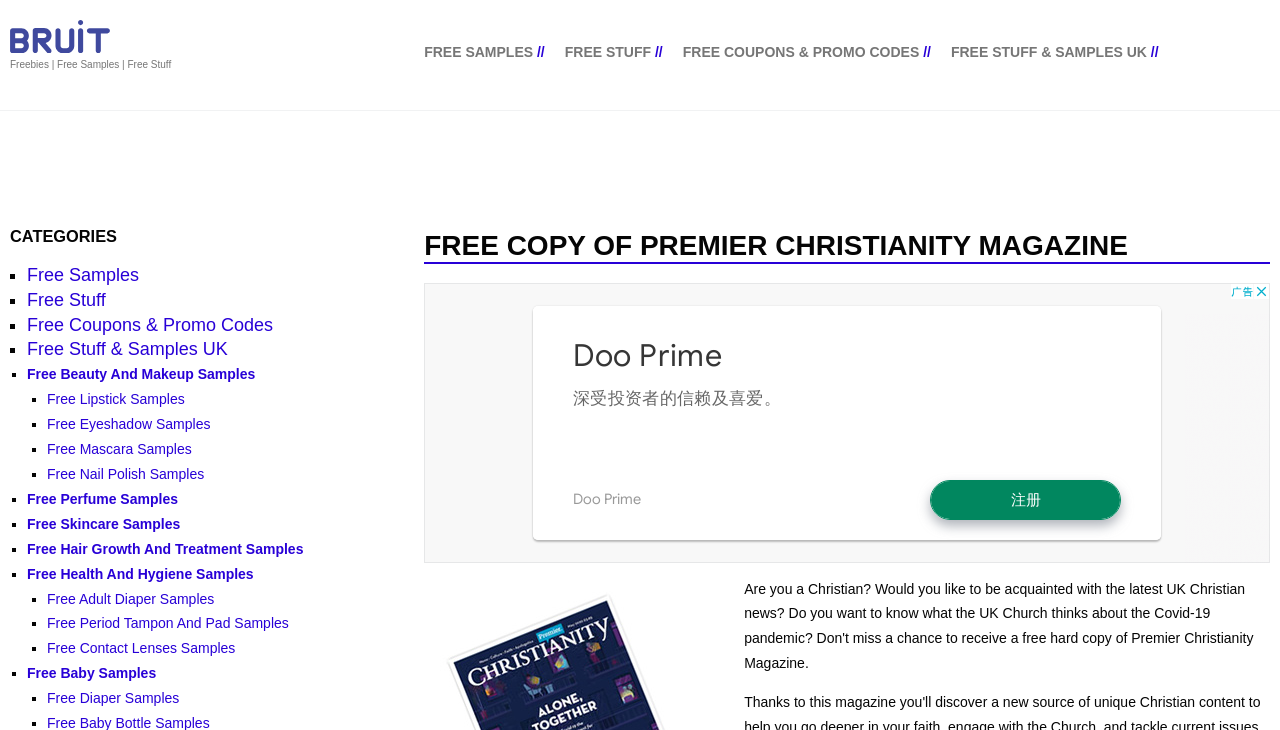Determine the bounding box coordinates of the region I should click to achieve the following instruction: "Click on 'Freebies, Free Samples & Stuff by MAIL'". Ensure the bounding box coordinates are four float numbers between 0 and 1, i.e., [left, top, right, bottom].

[0.008, 0.061, 0.086, 0.076]